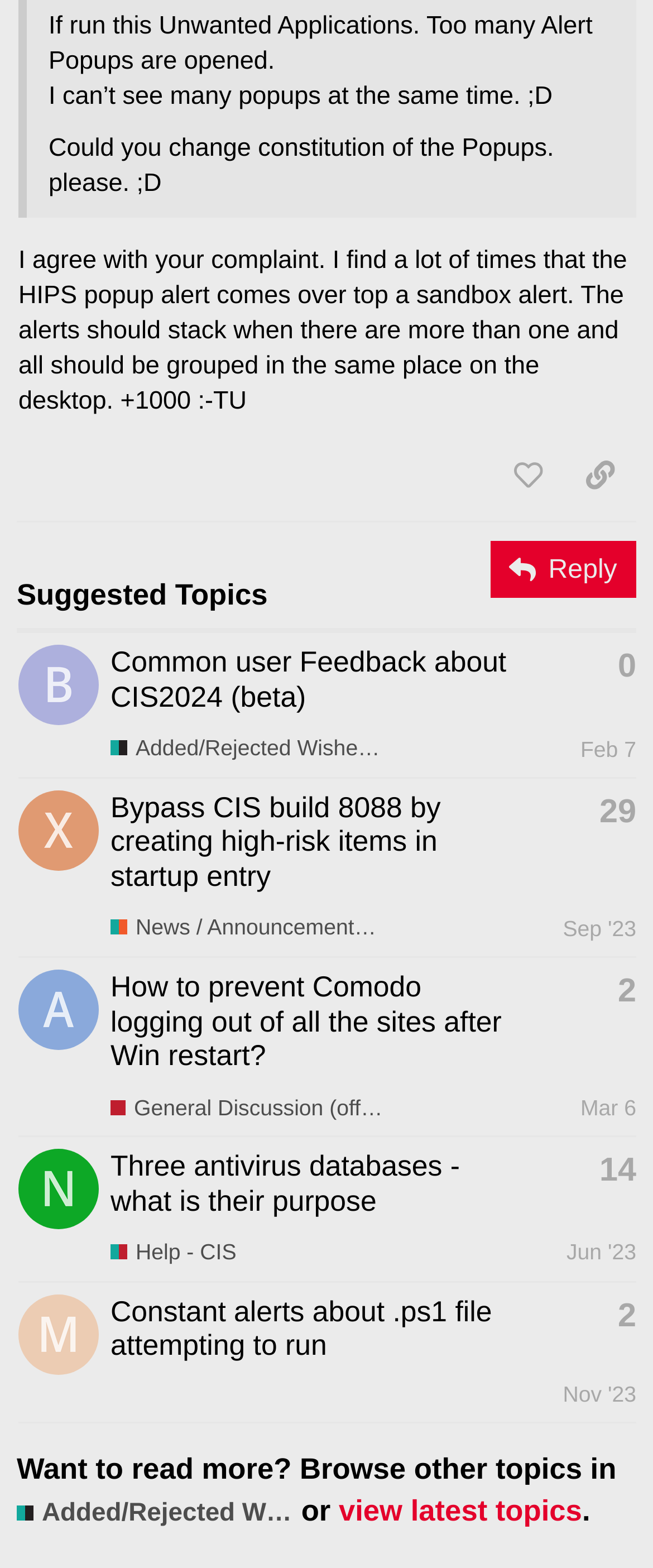Please provide the bounding box coordinates for the UI element as described: "Added/Rejected Wishes - CIS". The coordinates must be four floats between 0 and 1, represented as [left, top, right, bottom].

[0.169, 0.468, 0.592, 0.488]